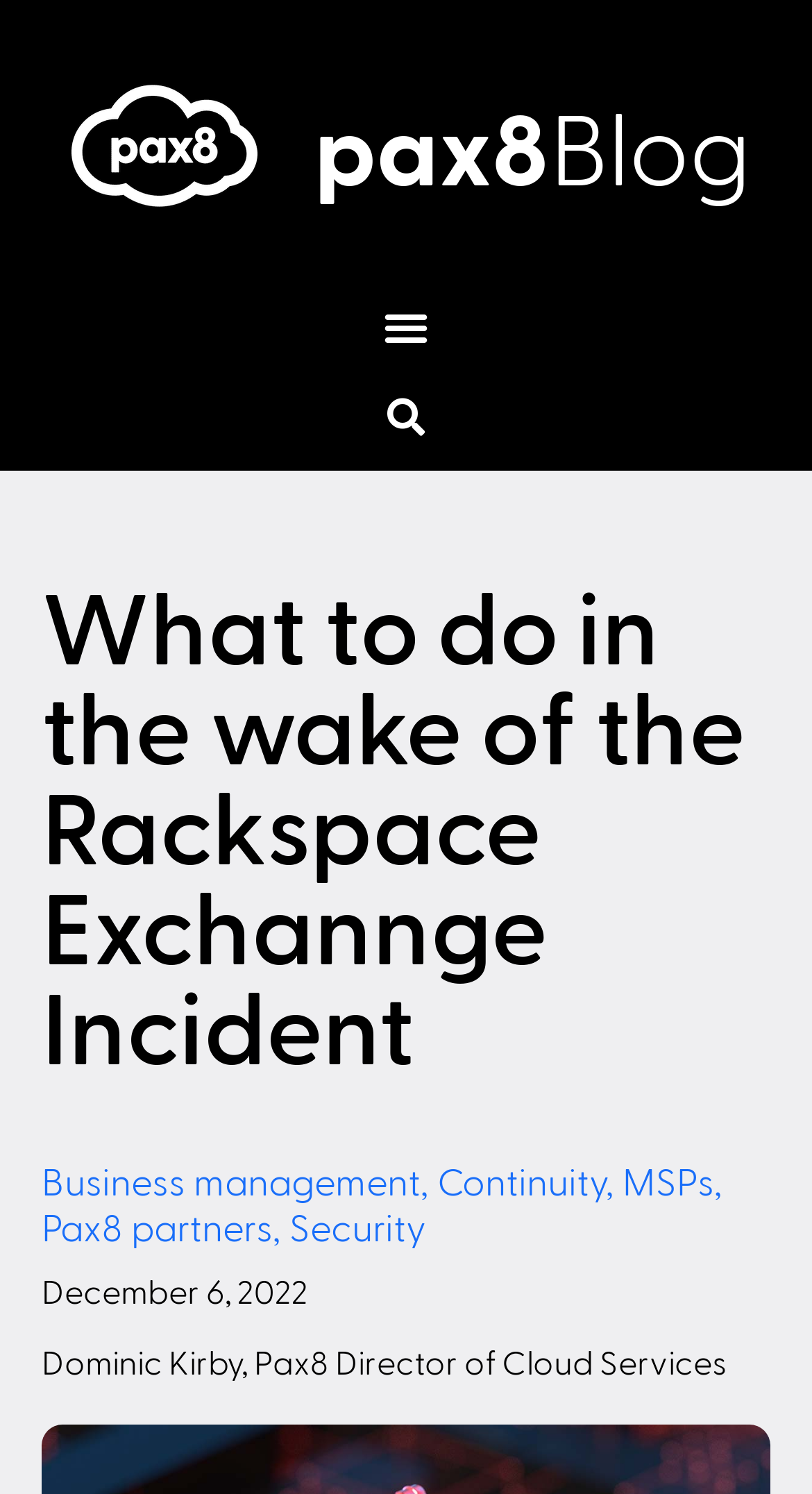How many categories are listed under the article? Using the information from the screenshot, answer with a single word or phrase.

5